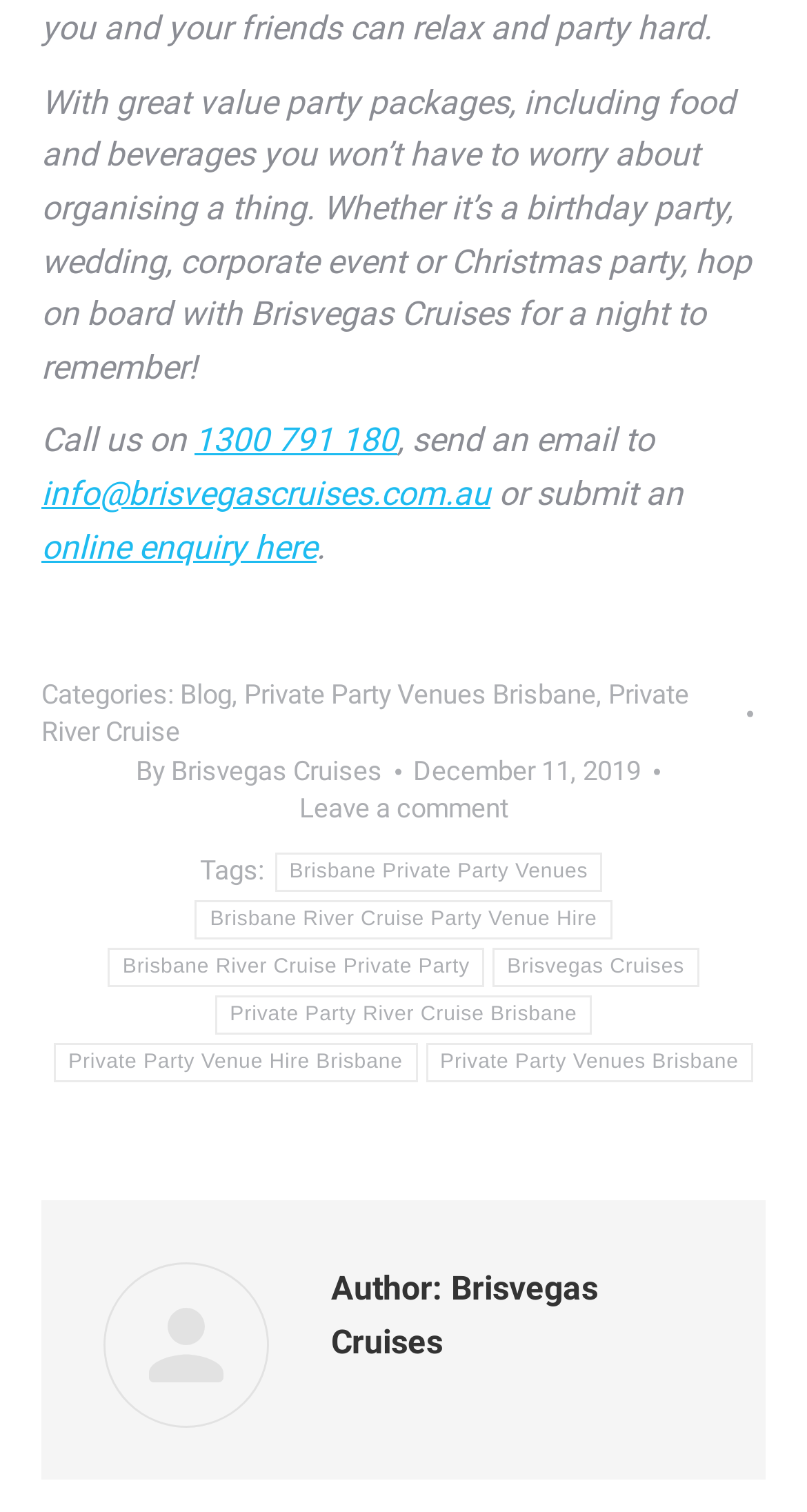What is the category of the webpage?
Please provide a detailed answer to the question.

The webpage is categorized under 'Private Party Venues Brisbane' which is one of the links listed under the 'Categories' section. This category is relevant to the content of the webpage which discusses party packages and event hosting services.